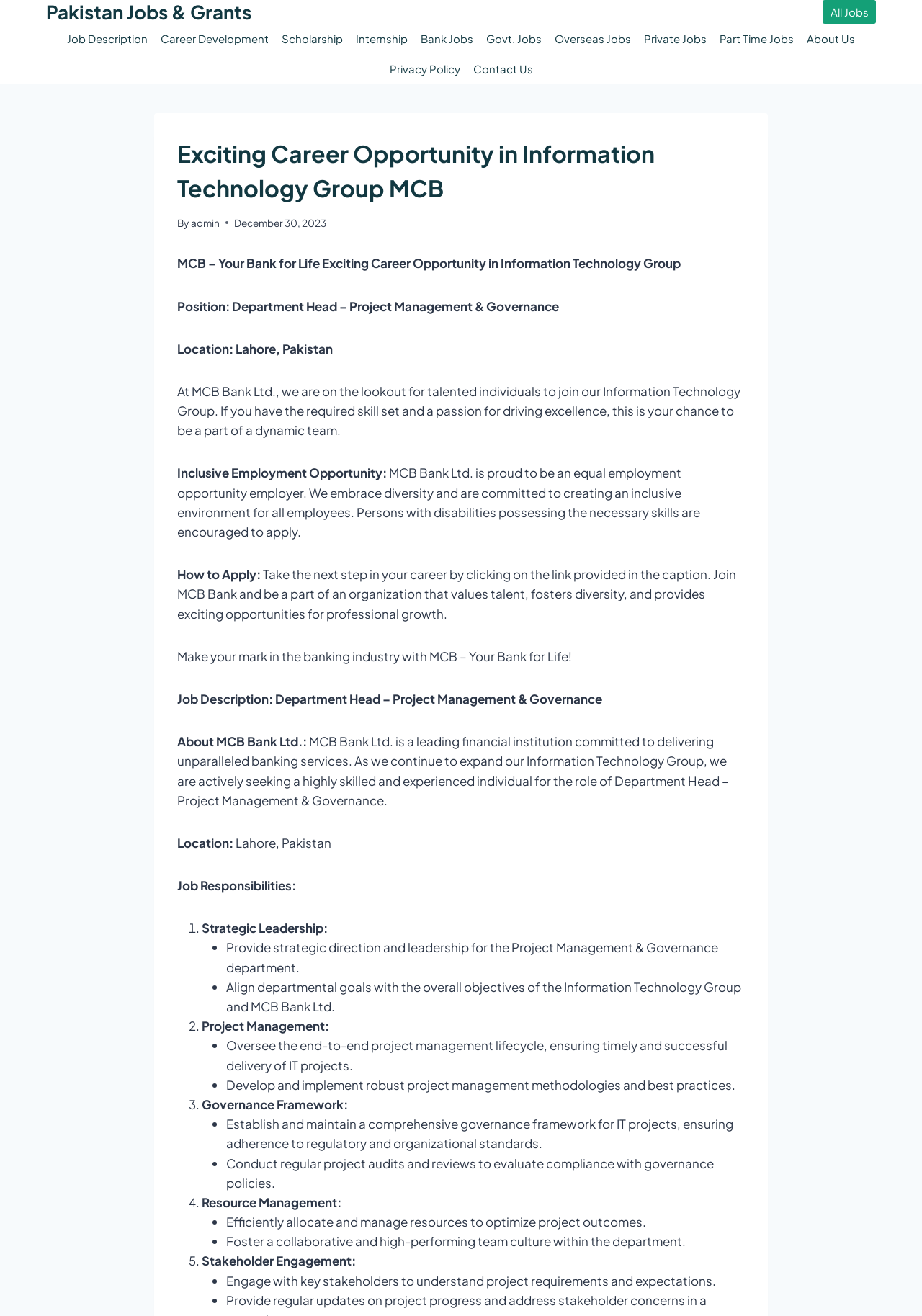How can I apply for the job?
From the screenshot, supply a one-word or short-phrase answer.

Click on the link provided